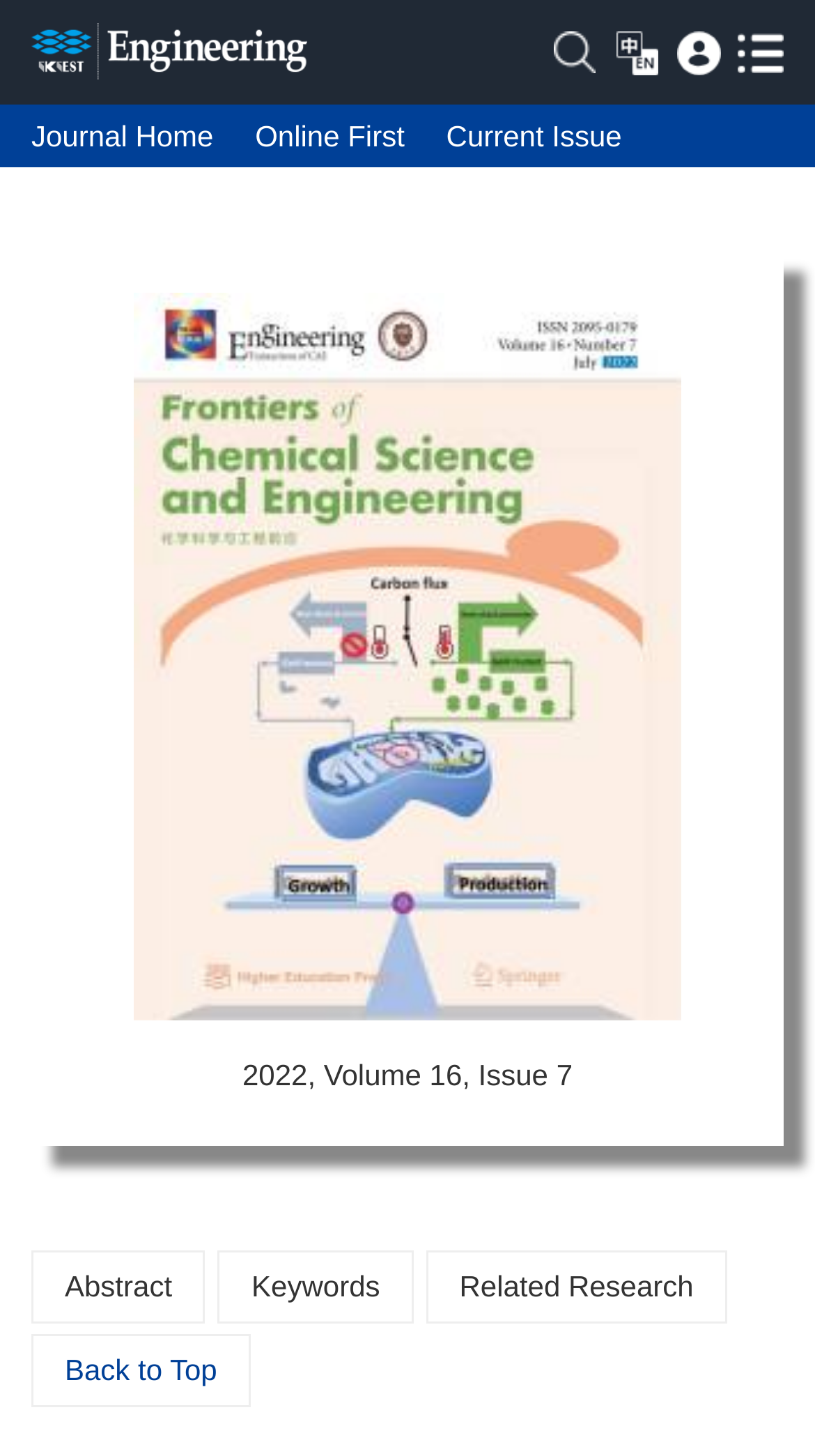Could you provide the bounding box coordinates for the portion of the screen to click to complete this instruction: "Click the button to navigate"?

[0.905, 0.016, 0.962, 0.056]